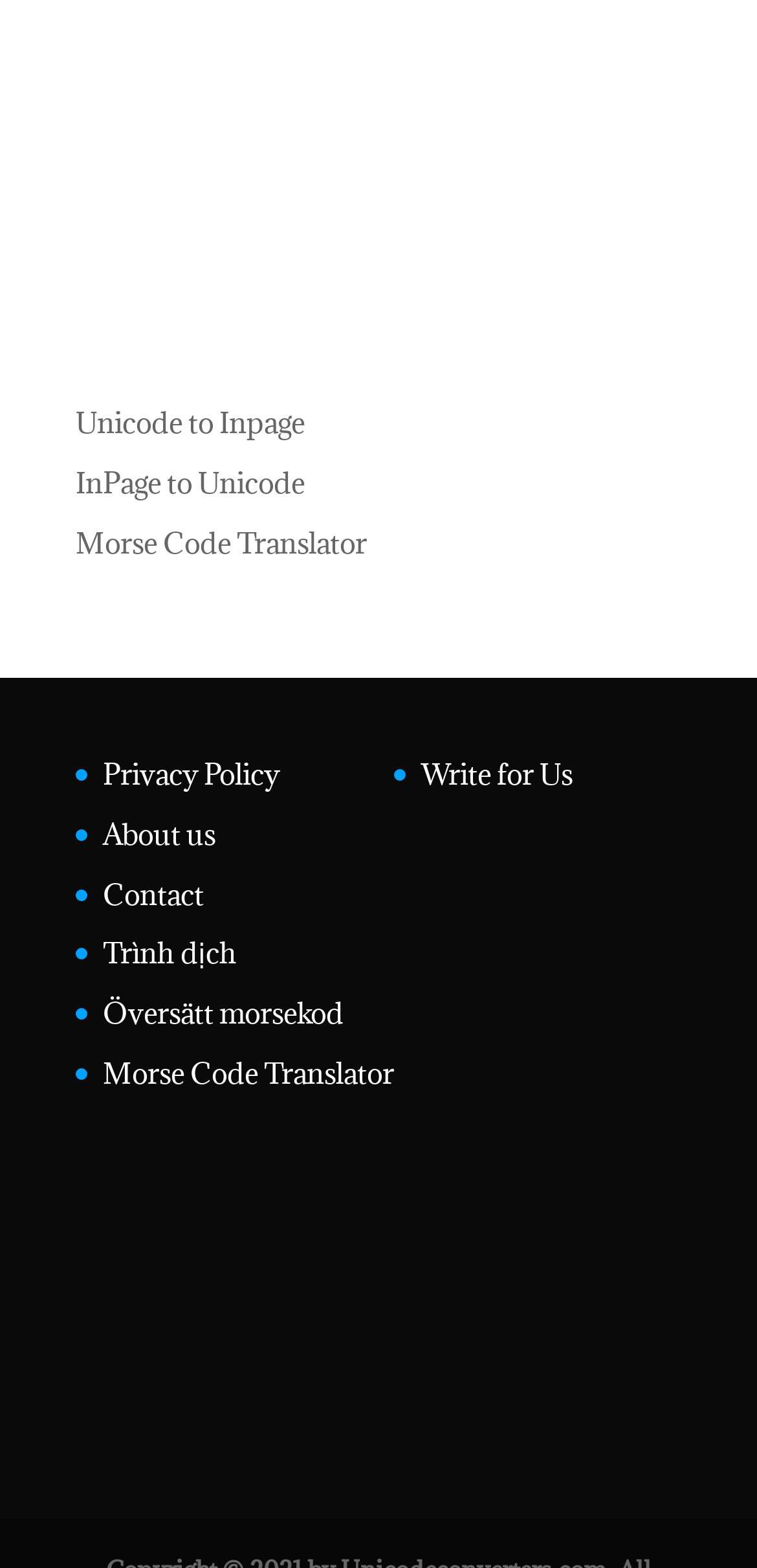Use the details in the image to answer the question thoroughly: 
How many links are in the top section?

The top section of the webpage contains three links: 'Unicode to Inpage', 'InPage to Unicode', and 'Morse Code Translator'. These links are positioned at the top of the page, with their y1 coordinates ranging from 0.258 to 0.358.